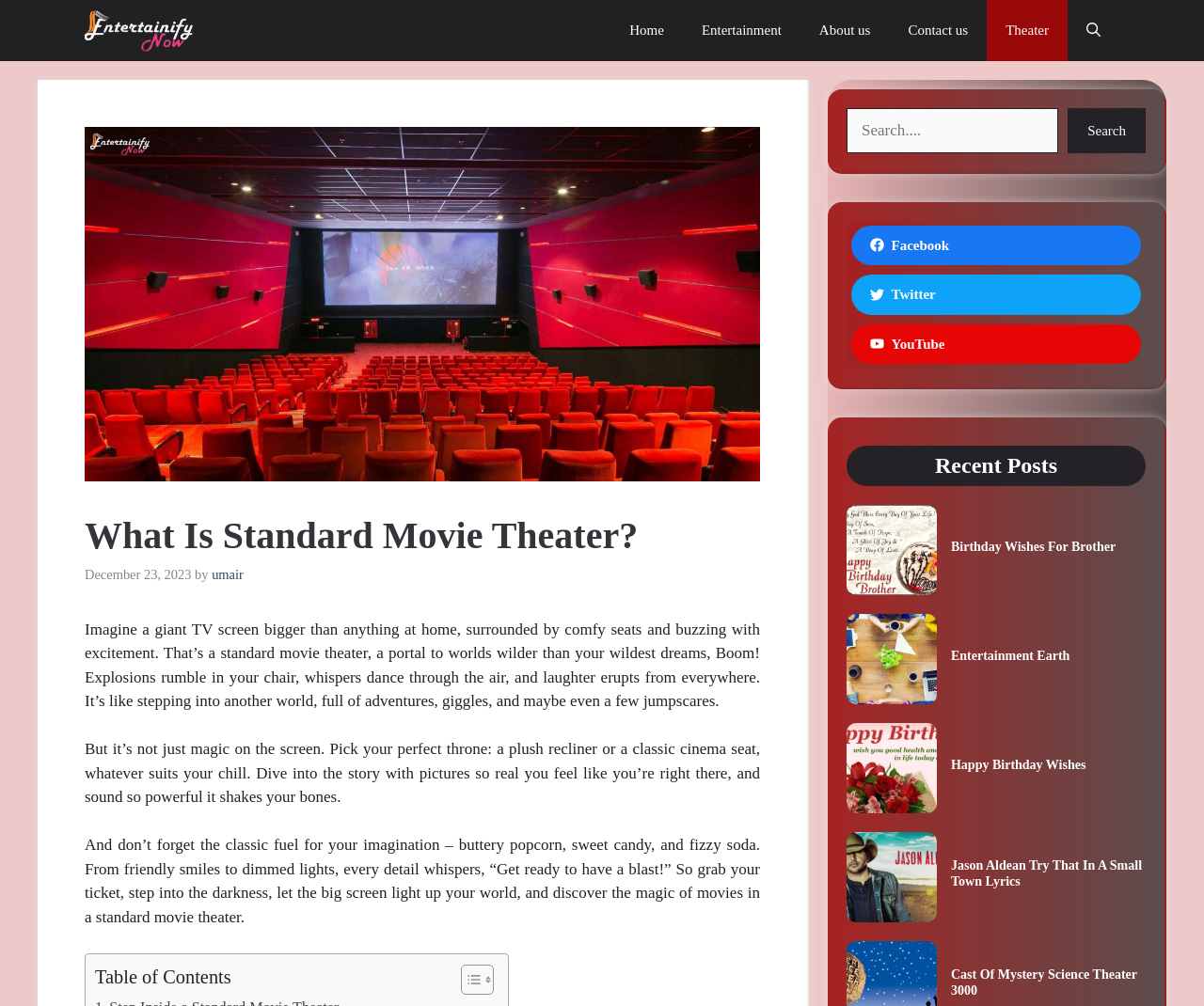Reply to the question below using a single word or brief phrase:
How many social media links are there?

3